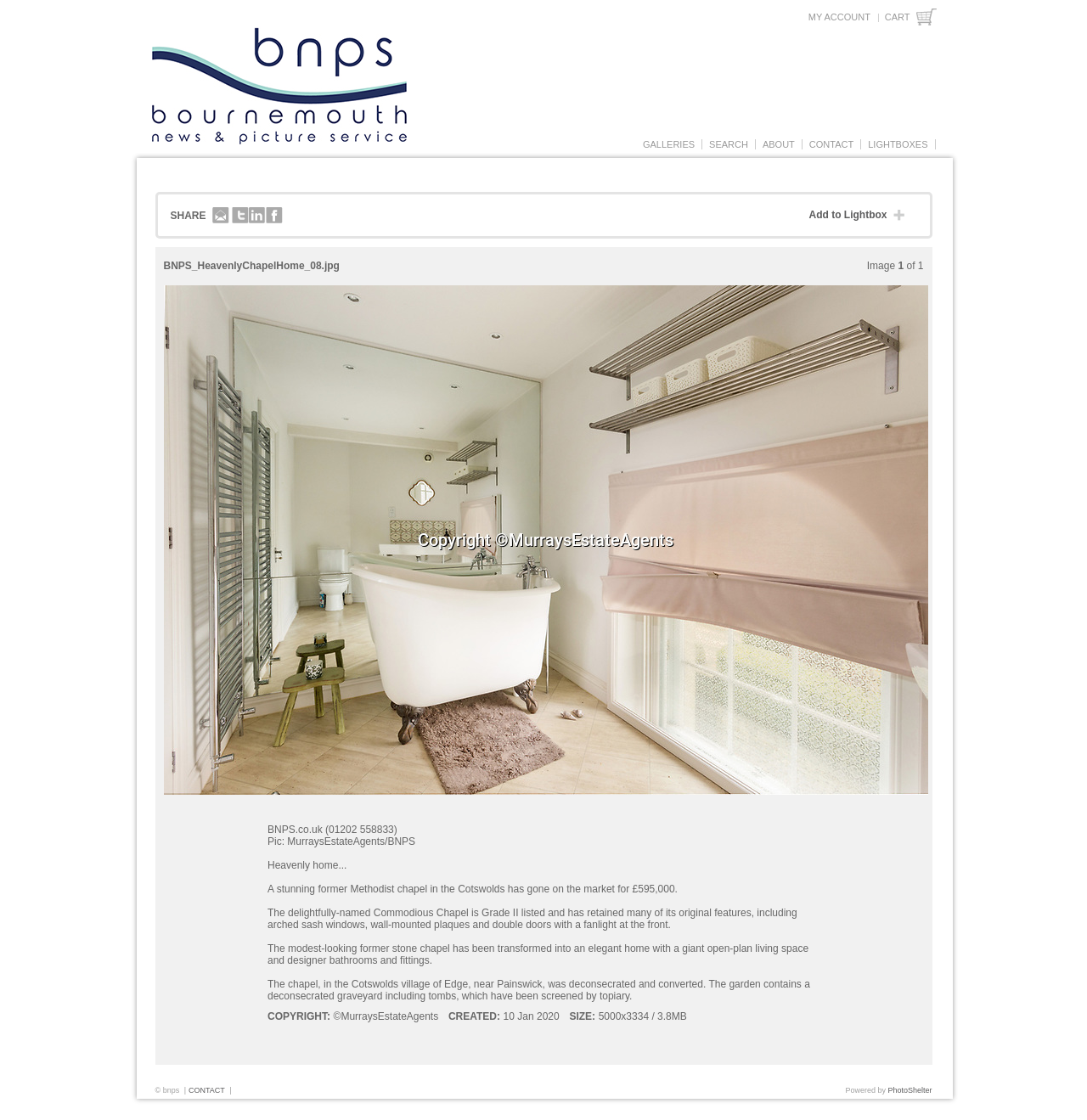What is the name of the chapel for sale?
Carefully examine the image and provide a detailed answer to the question.

I found the answer by reading the text description of the image, which mentions 'The delightfully-named Commodious Chapel is Grade II listed and has retained many of its original features...'.